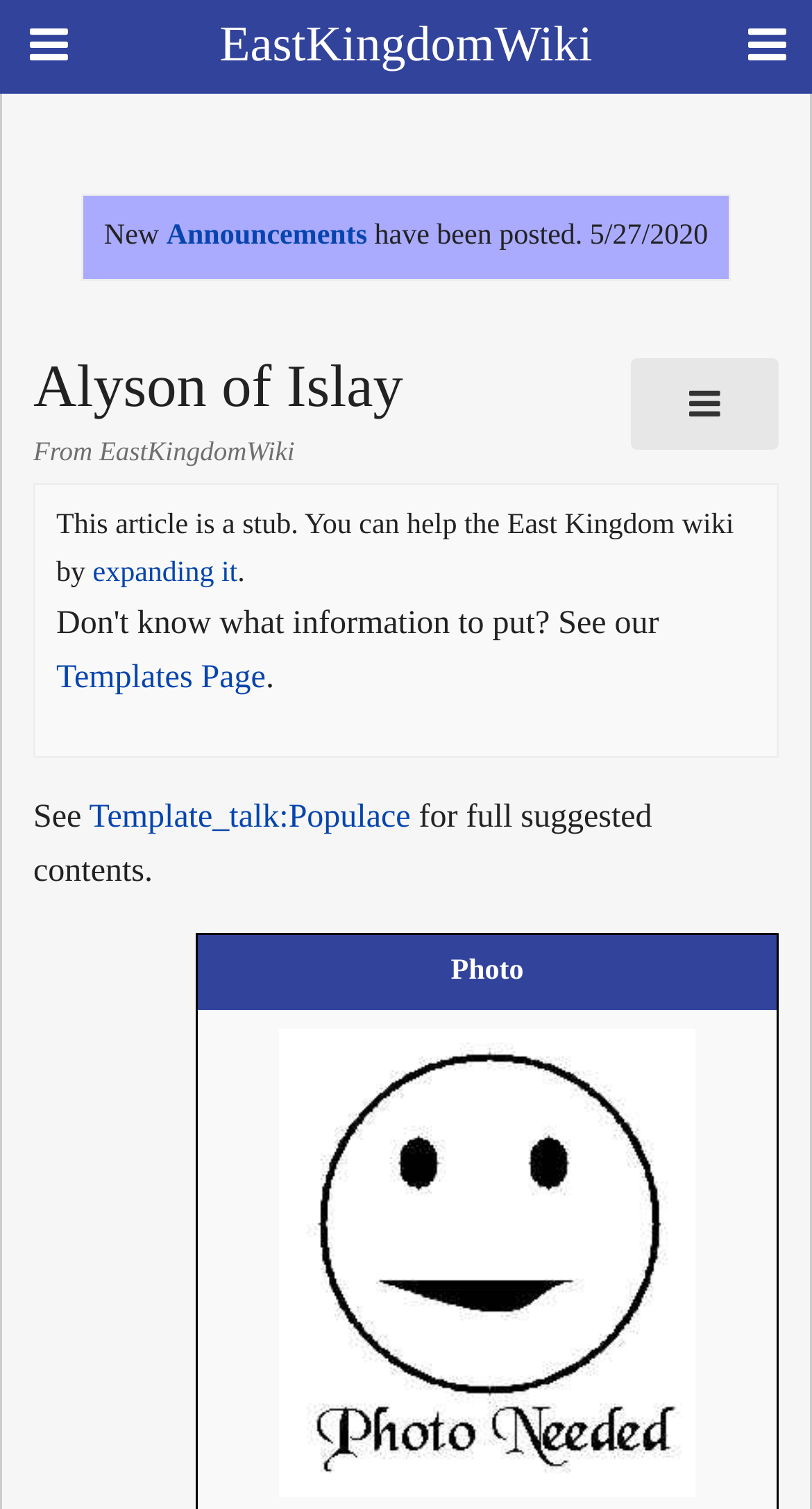Respond to the following question using a concise word or phrase: 
Is a photo available for Alyson of Islay?

No